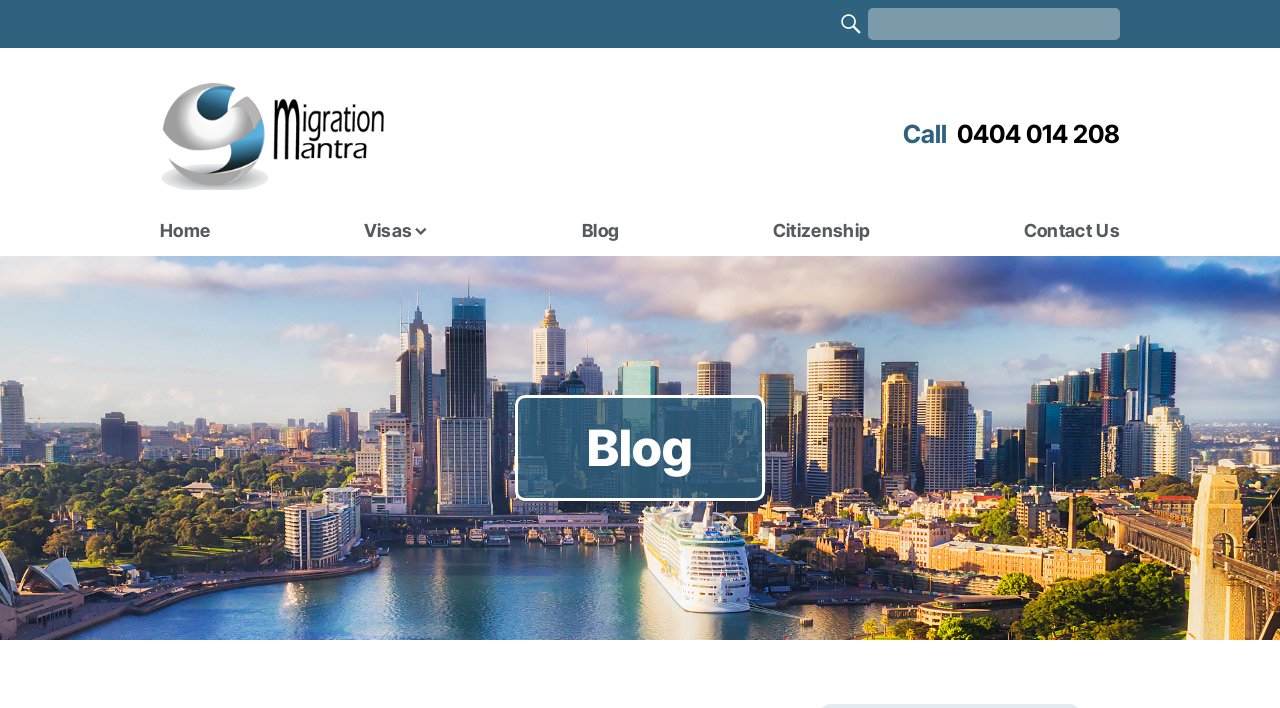Highlight the bounding box coordinates of the element that should be clicked to carry out the following instruction: "search for something". The coordinates must be given as four float numbers ranging from 0 to 1, i.e., [left, top, right, bottom].

[0.678, 0.011, 0.875, 0.056]